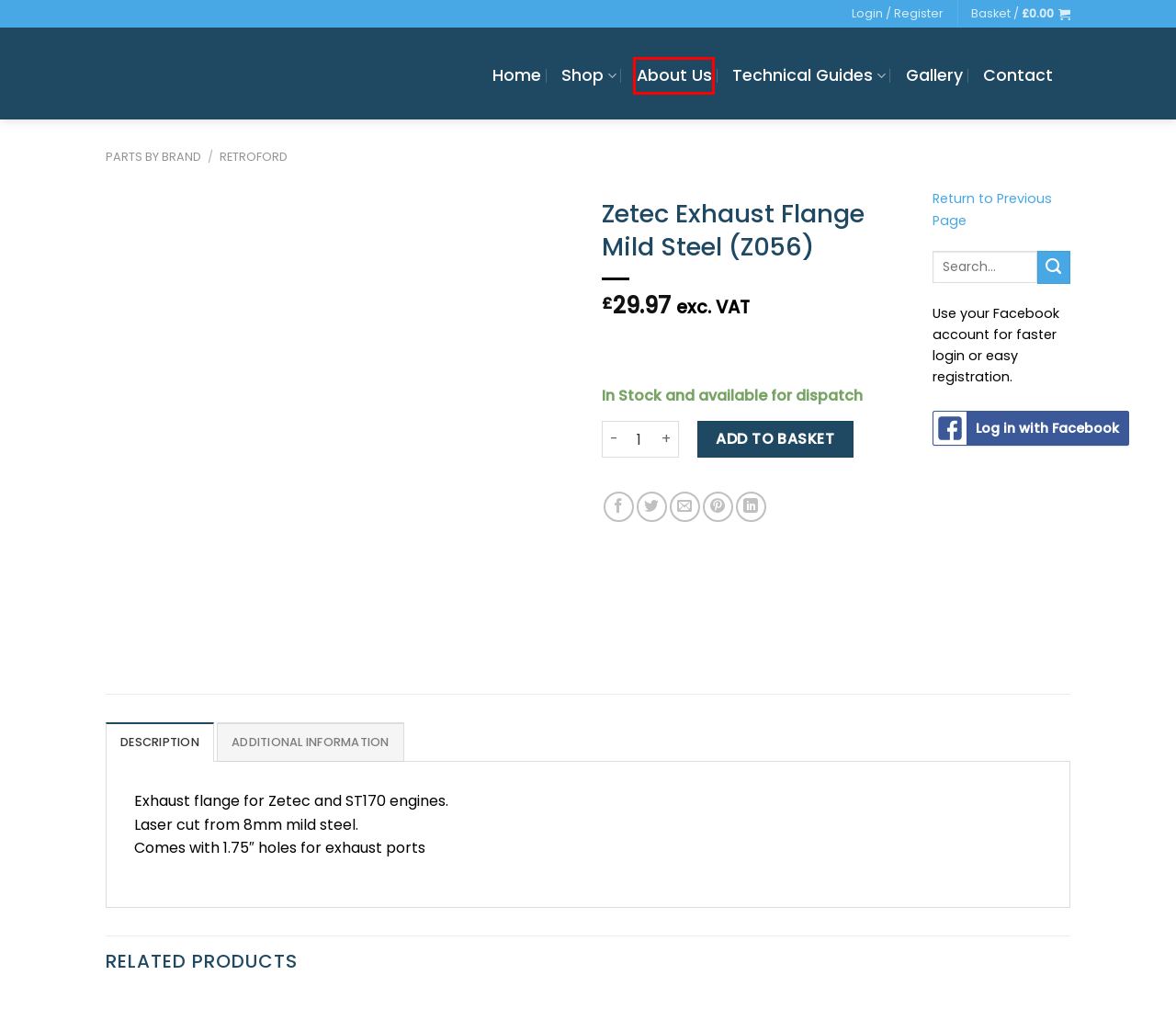Consider the screenshot of a webpage with a red bounding box and select the webpage description that best describes the new page that appears after clicking the element inside the red box. Here are the candidates:
A. T5 / Cosworth Hydraulic Kit, 7.25 Clutch (BC003RNB) – Retroford
B. Home – Retroford
C. Basket – Retroford
D. Gallery – Retroford
E. Reservoir Drop Line Pipe Kit -7/16 Threaded (BC015) – Retroford
F. Parts by Brand Archives – Retroford
G. About Us – Retroford
H. Refunds & Returns – Retroford

G